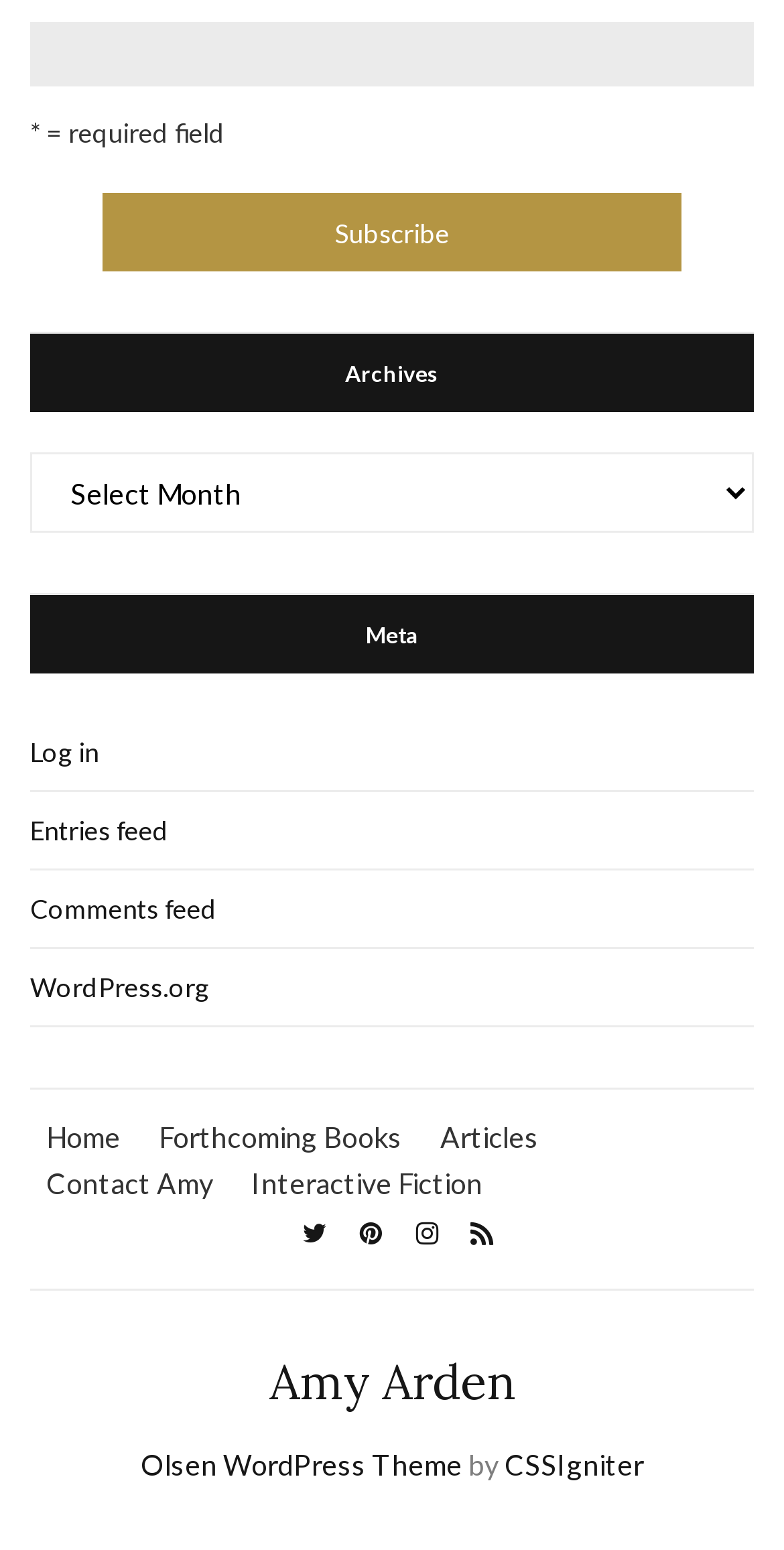Determine the bounding box of the UI element mentioned here: "Interactive Fiction". The coordinates must be in the format [left, top, right, bottom] with values ranging from 0 to 1.

[0.321, 0.75, 0.615, 0.779]